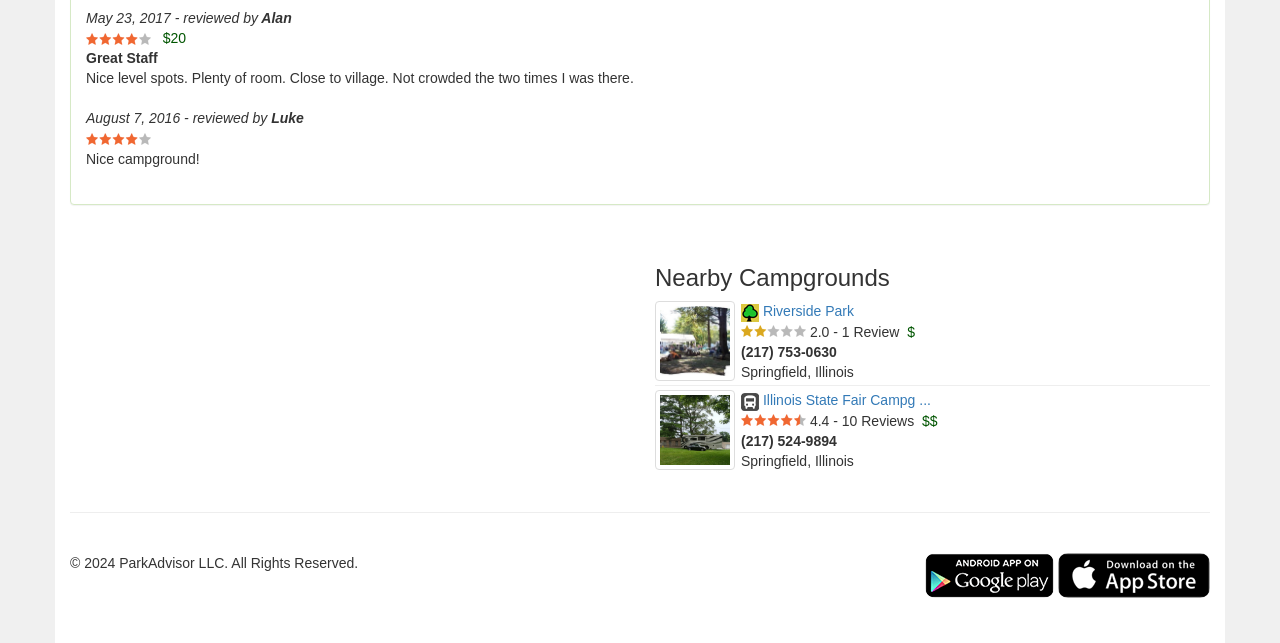Analyze the image and deliver a detailed answer to the question: What is the price of the campground reviewed by Luke?

I found the review by Luke, which has a price of $20, indicated by the StaticText element with the text '$20'.